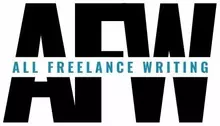What is the acronym in the logo?
Please ensure your answer to the question is detailed and covers all necessary aspects.

The question asks about the acronym in the logo. The logo prominently features the acronym 'AFW' in bold, striking letters, which is rendered in a strong, contrasting black.